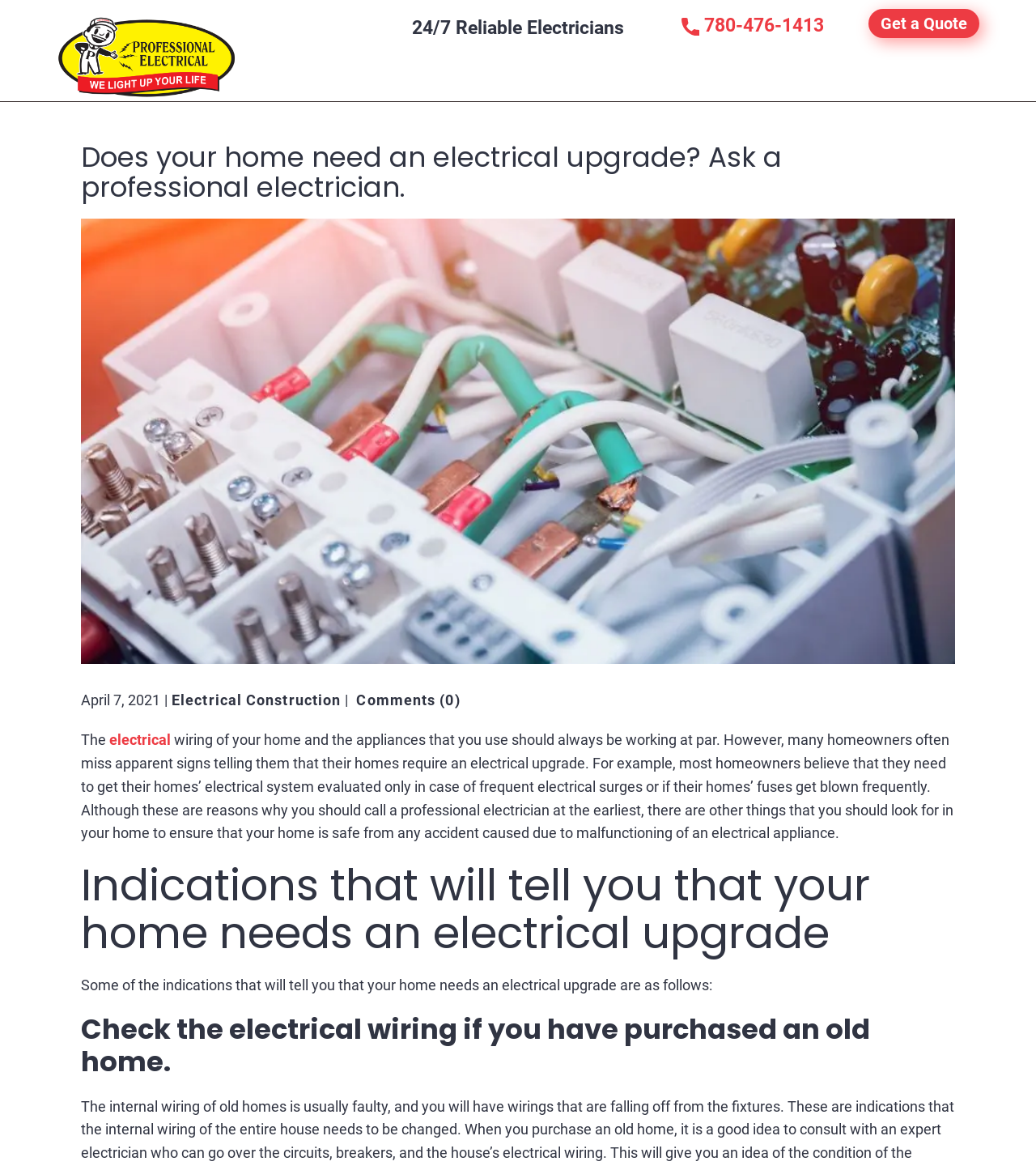What is the phone number to consult for an electrical upgrade?
Based on the screenshot, answer the question with a single word or phrase.

780-476-1413